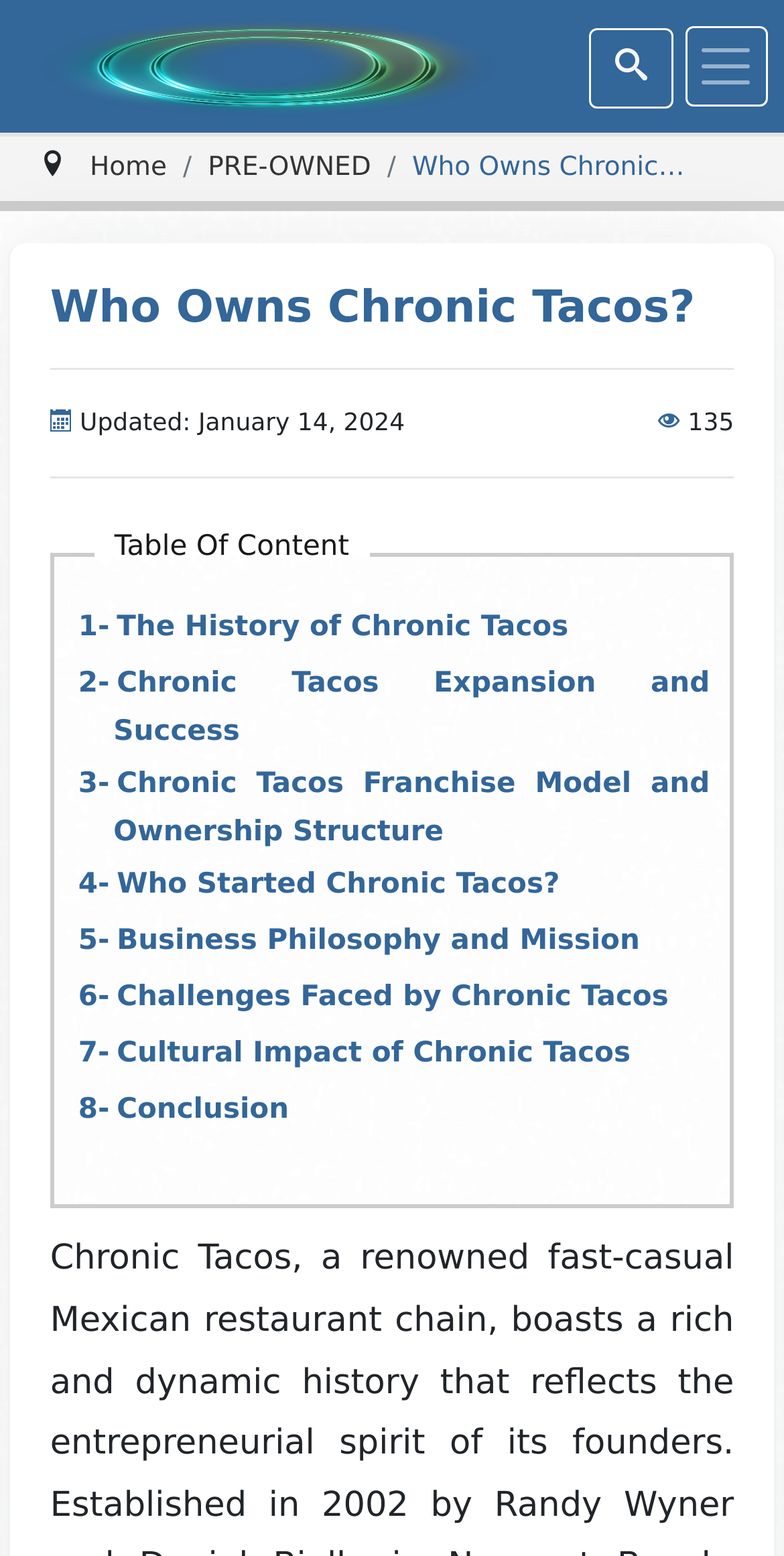Determine the bounding box coordinates of the clickable element necessary to fulfill the instruction: "learn about chronic tacos franchise model and ownership structure". Provide the coordinates as four float numbers within the 0 to 1 range, i.e., [left, top, right, bottom].

[0.145, 0.484, 0.905, 0.556]